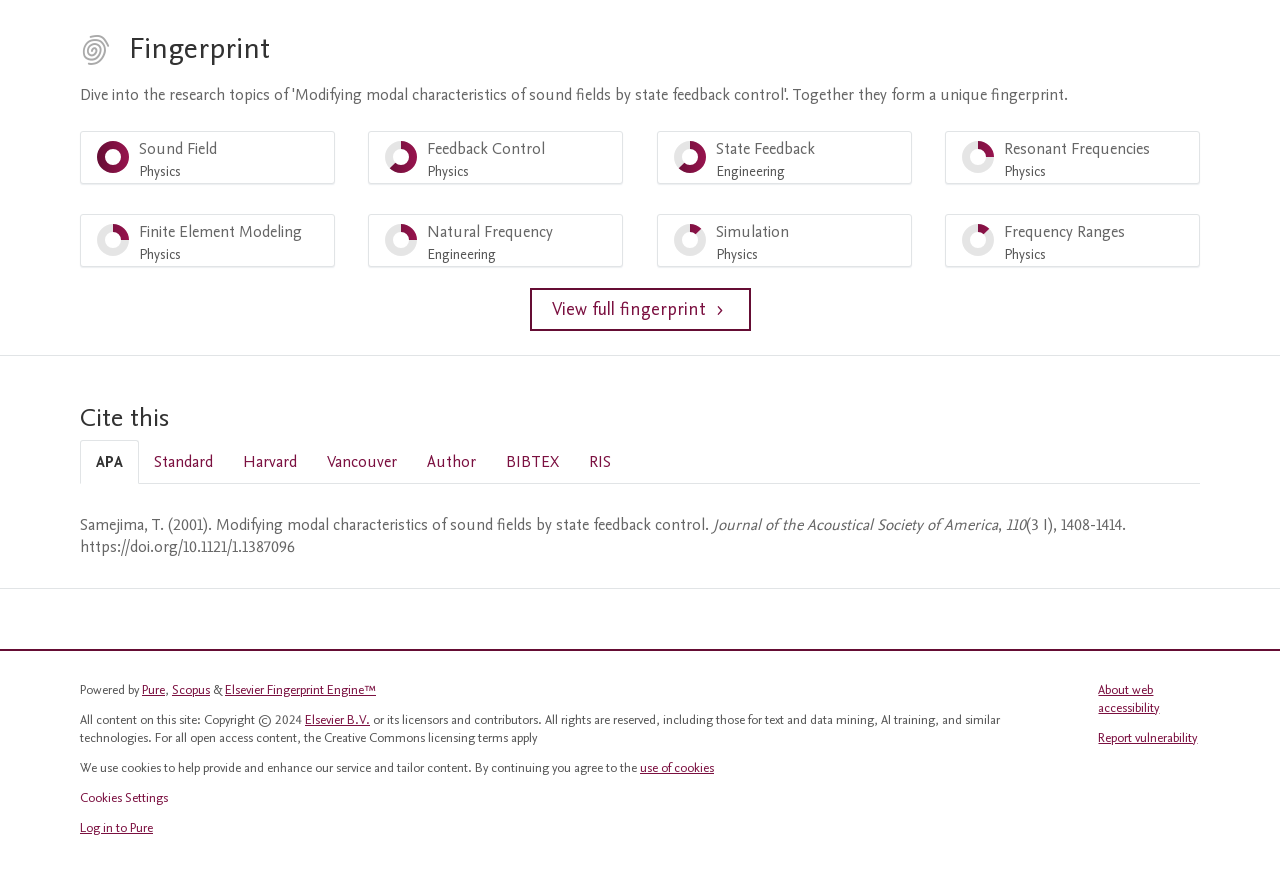Highlight the bounding box coordinates of the element you need to click to perform the following instruction: "Cite this in APA style."

[0.062, 0.5, 0.109, 0.551]